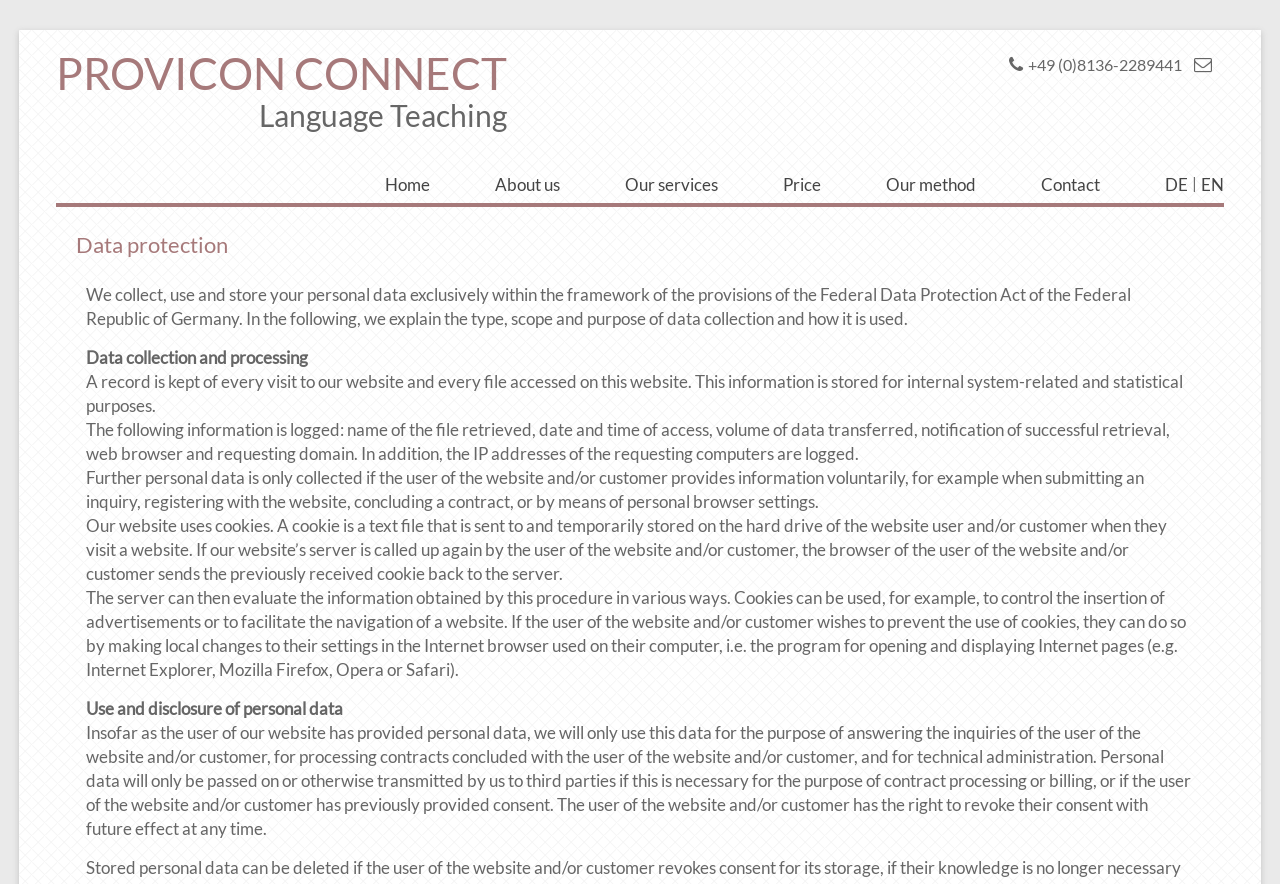Can you find the bounding box coordinates for the element that needs to be clicked to execute this instruction: "Click the link to the main menu"? The coordinates should be given as four float numbers between 0 and 1, i.e., [left, top, right, bottom].

None